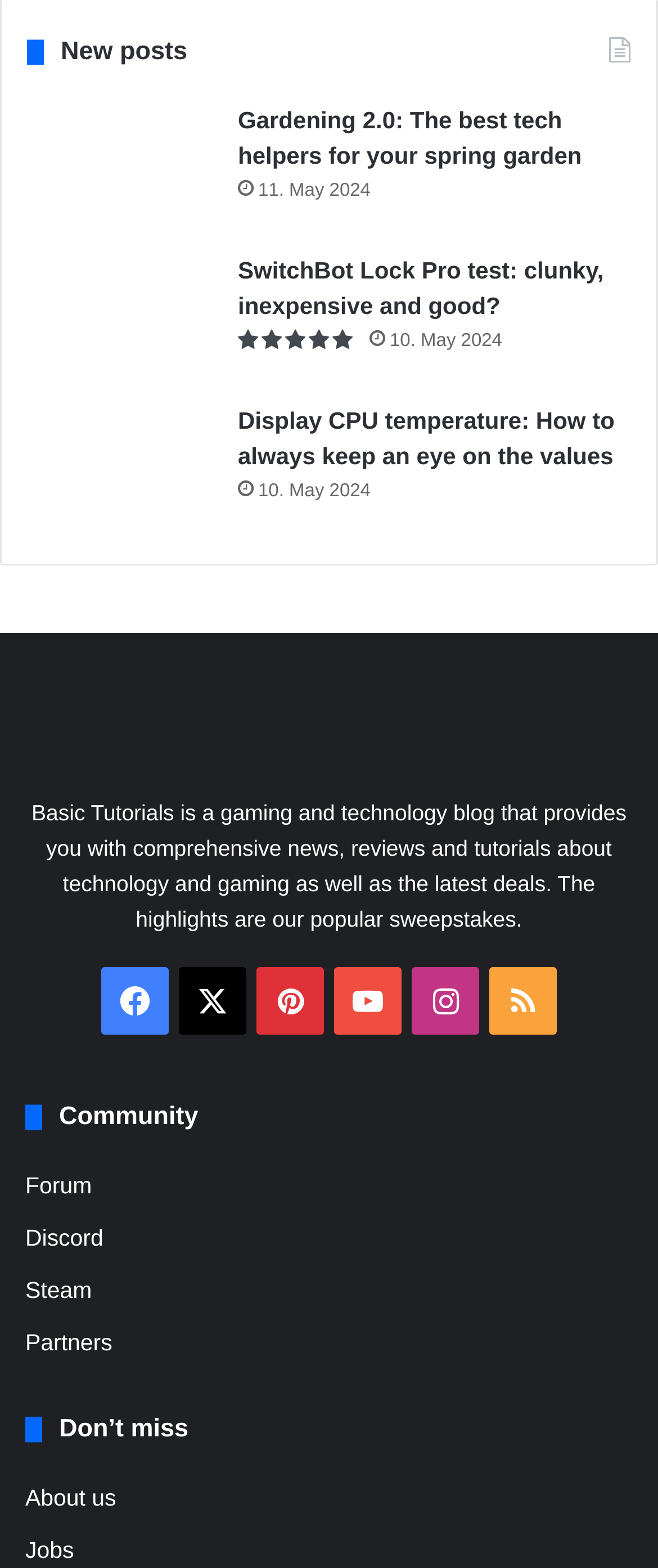Locate the bounding box for the described UI element: "About us". Ensure the coordinates are four float numbers between 0 and 1, formatted as [left, top, right, bottom].

[0.038, 0.948, 0.177, 0.964]